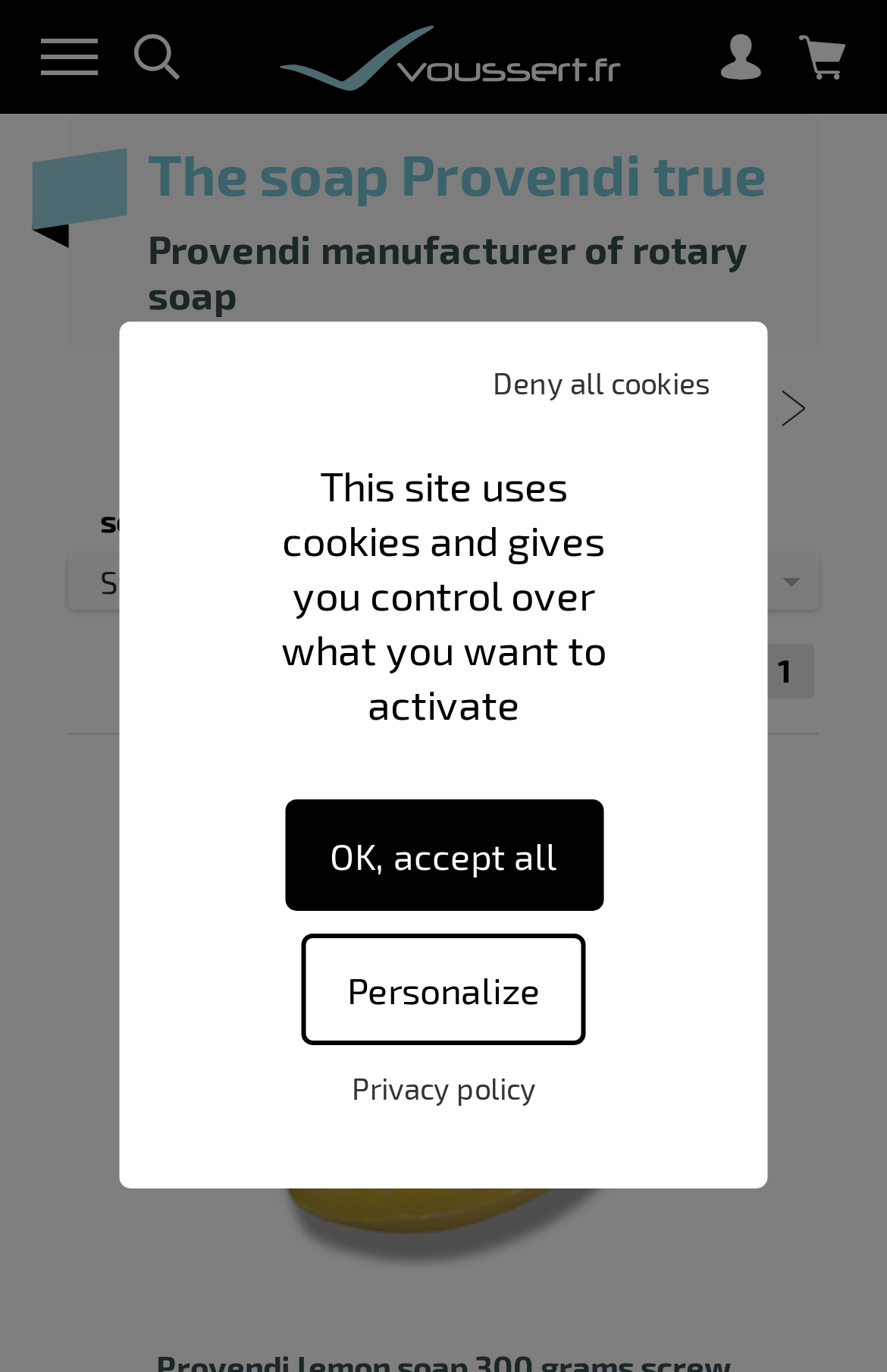Using the provided element description: "Personalize", identify the bounding box coordinates. The coordinates should be four floats between 0 and 1 in the order [left, top, right, bottom].

[0.34, 0.681, 0.66, 0.762]